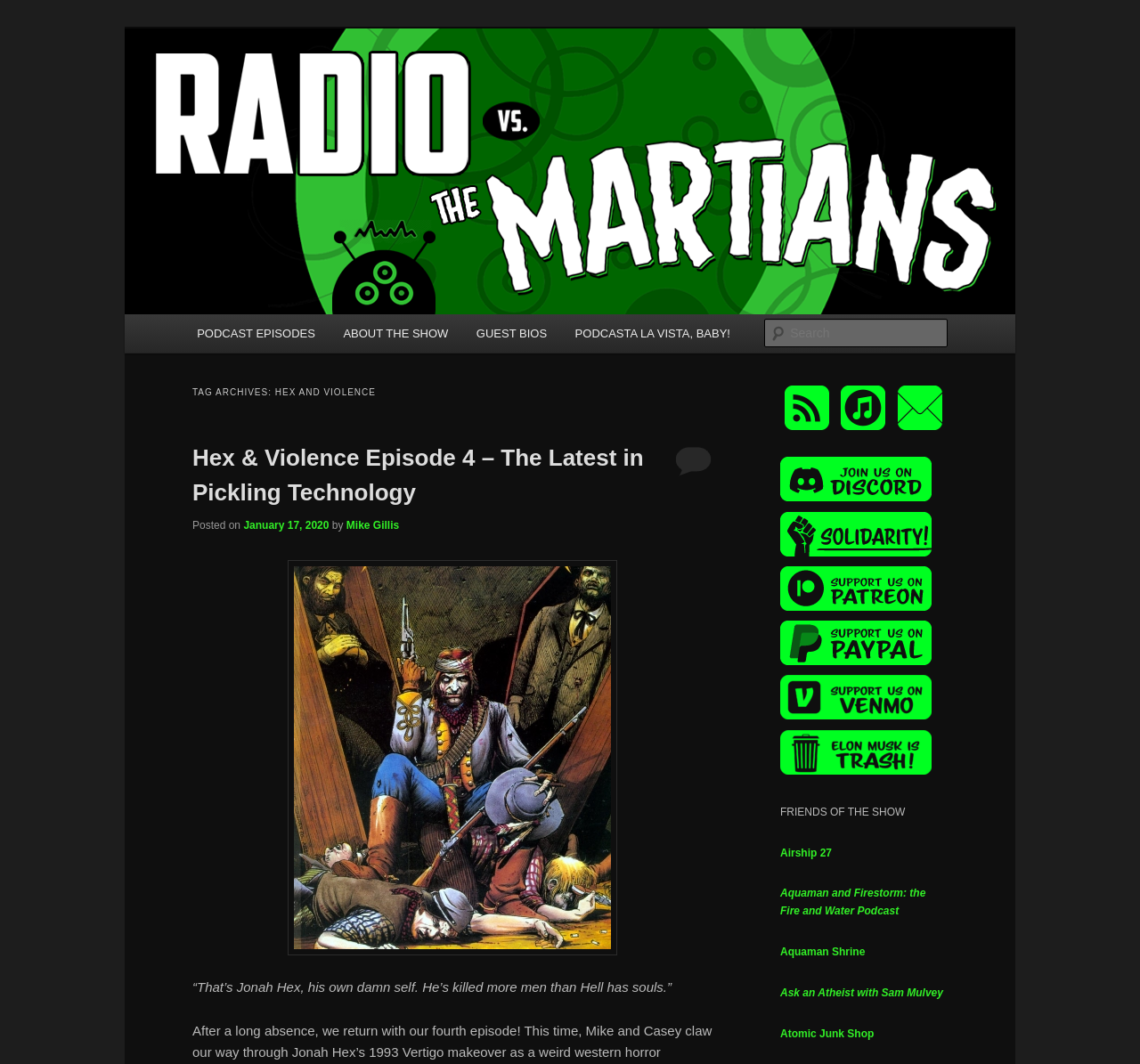Using the provided element description: "Aquaman Shrine", identify the bounding box coordinates. The coordinates should be four floats between 0 and 1 in the order [left, top, right, bottom].

[0.684, 0.889, 0.759, 0.9]